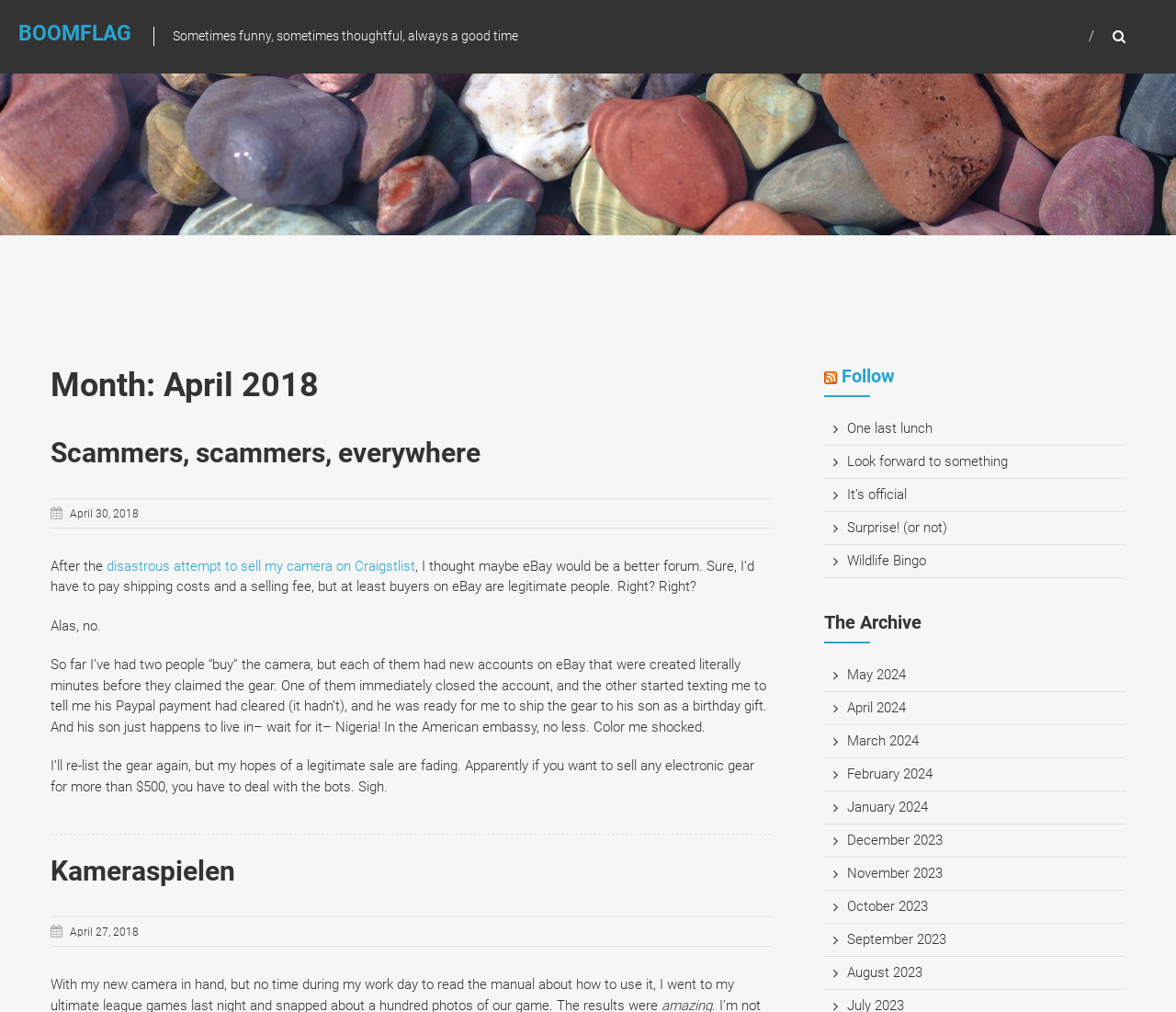Answer the question in one word or a short phrase:
What is the topic of the first article?

Scammers on eBay